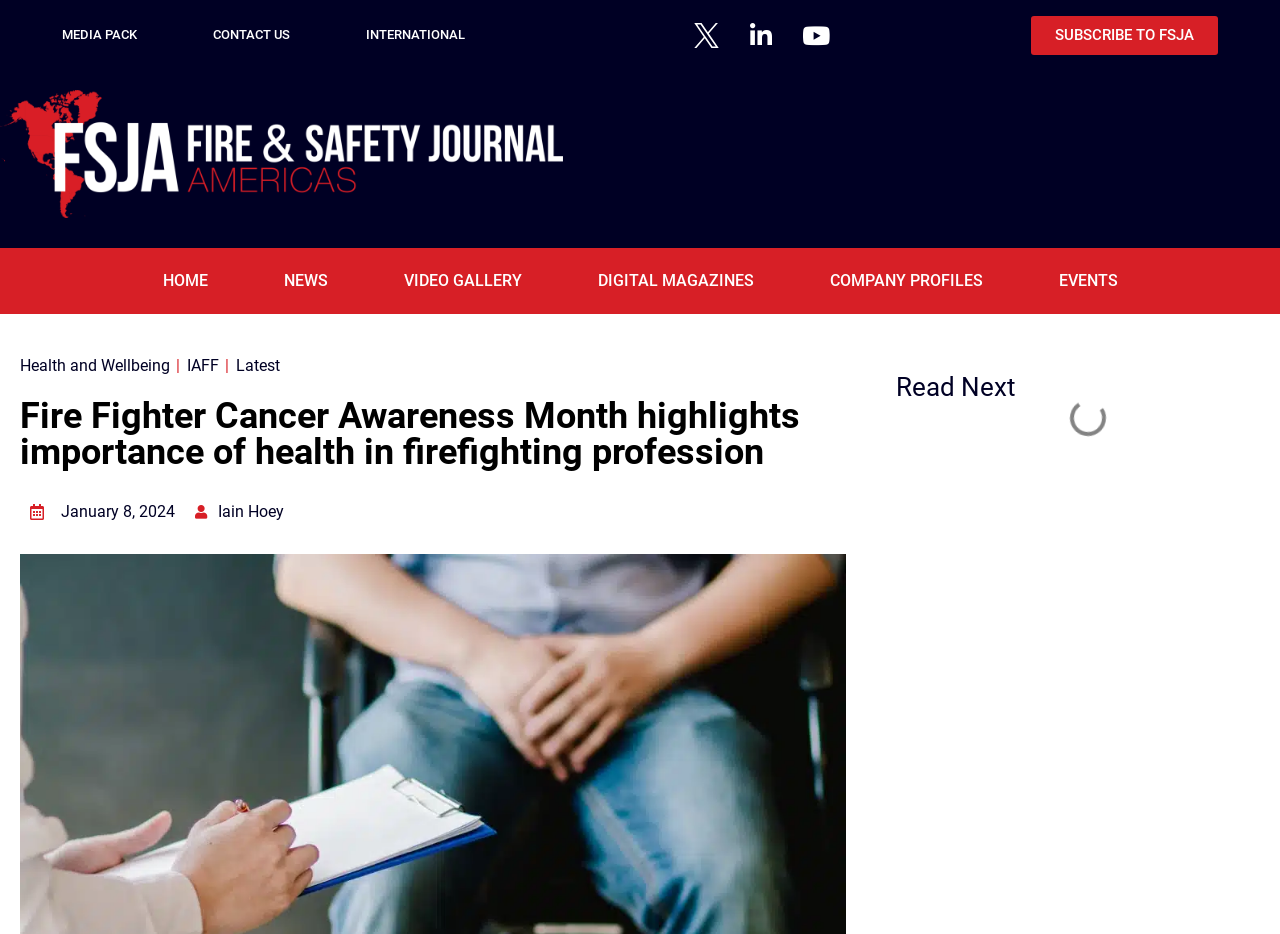Please locate the UI element described by "alt="FSJA Red" title="FSJA Red"" and provide its bounding box coordinates.

[0.0, 0.096, 0.44, 0.233]